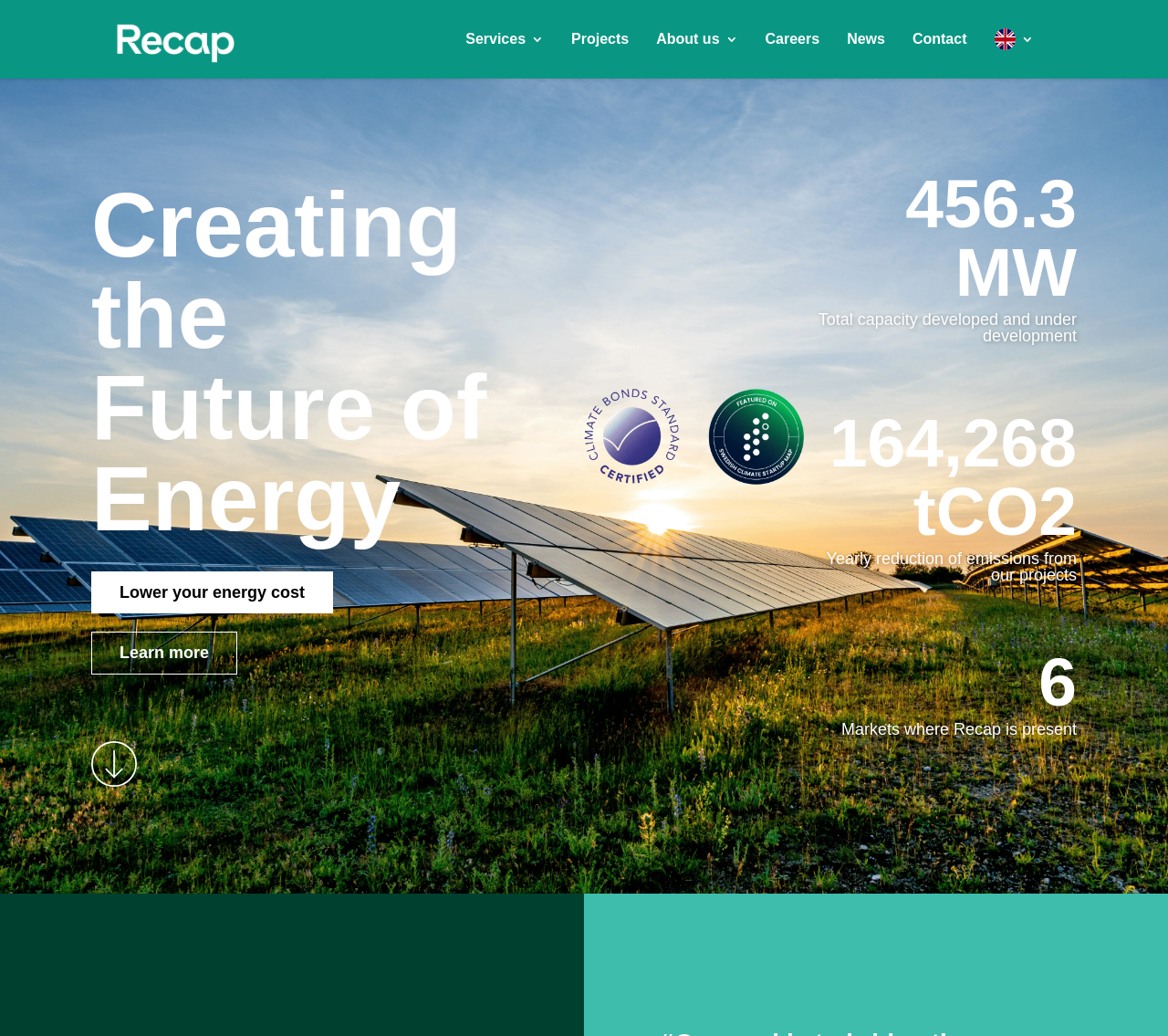Find the bounding box coordinates of the element's region that should be clicked in order to follow the given instruction: "Expand 2023 news". The coordinates should consist of four float numbers between 0 and 1, i.e., [left, top, right, bottom].

None